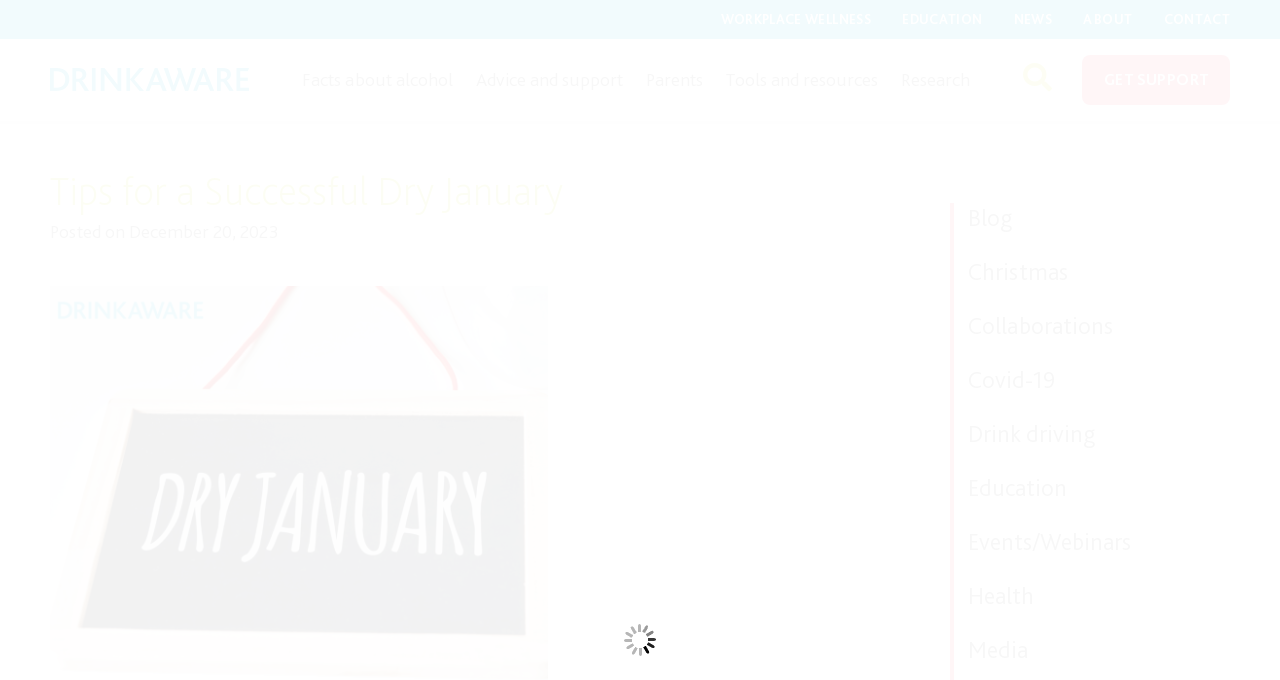What is the date of the article?
Observe the image and answer the question with a one-word or short phrase response.

December 20, 2023